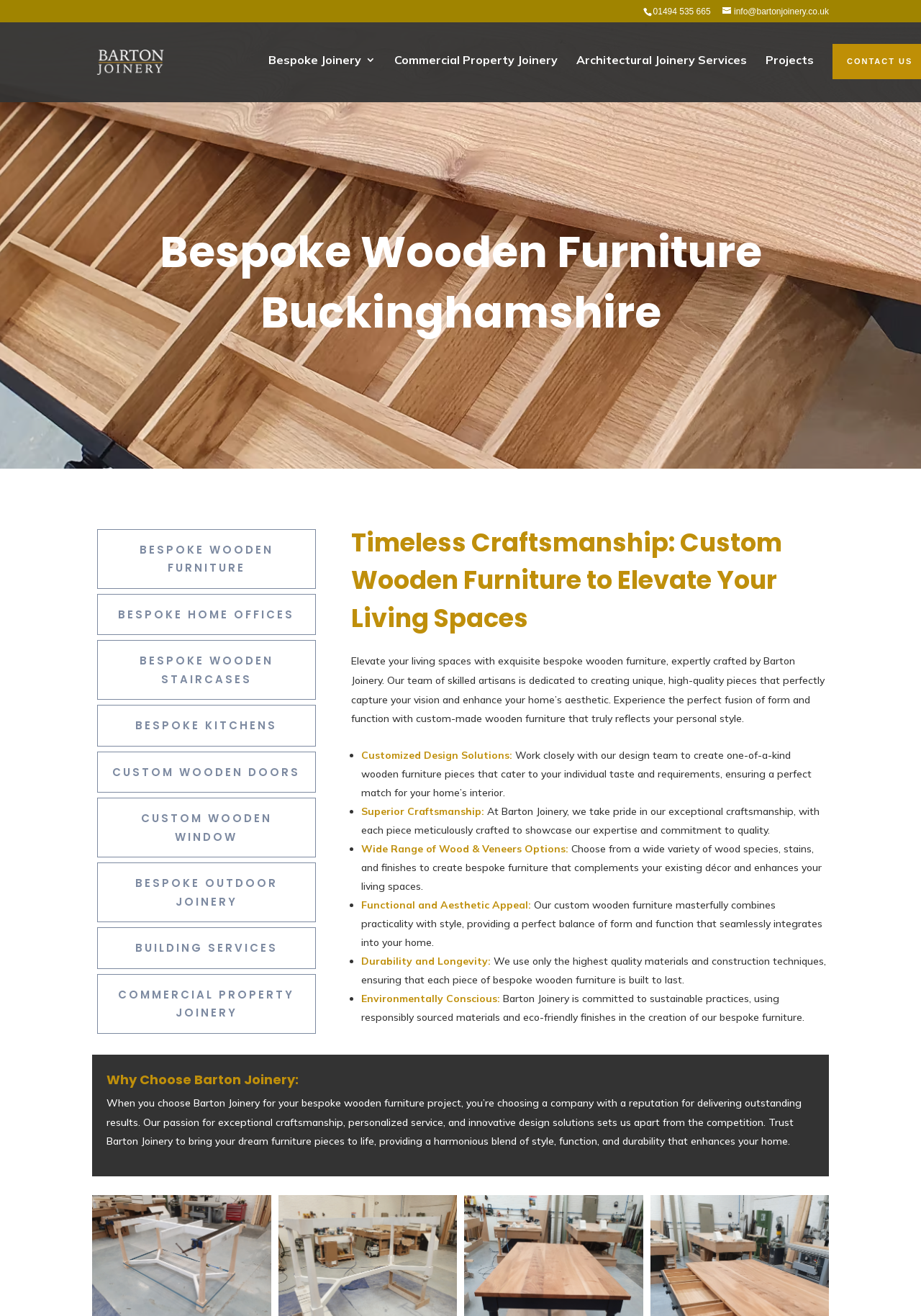Please specify the bounding box coordinates of the clickable region necessary for completing the following instruction: "View projects completed by Barton Joinery". The coordinates must consist of four float numbers between 0 and 1, i.e., [left, top, right, bottom].

[0.831, 0.038, 0.884, 0.078]